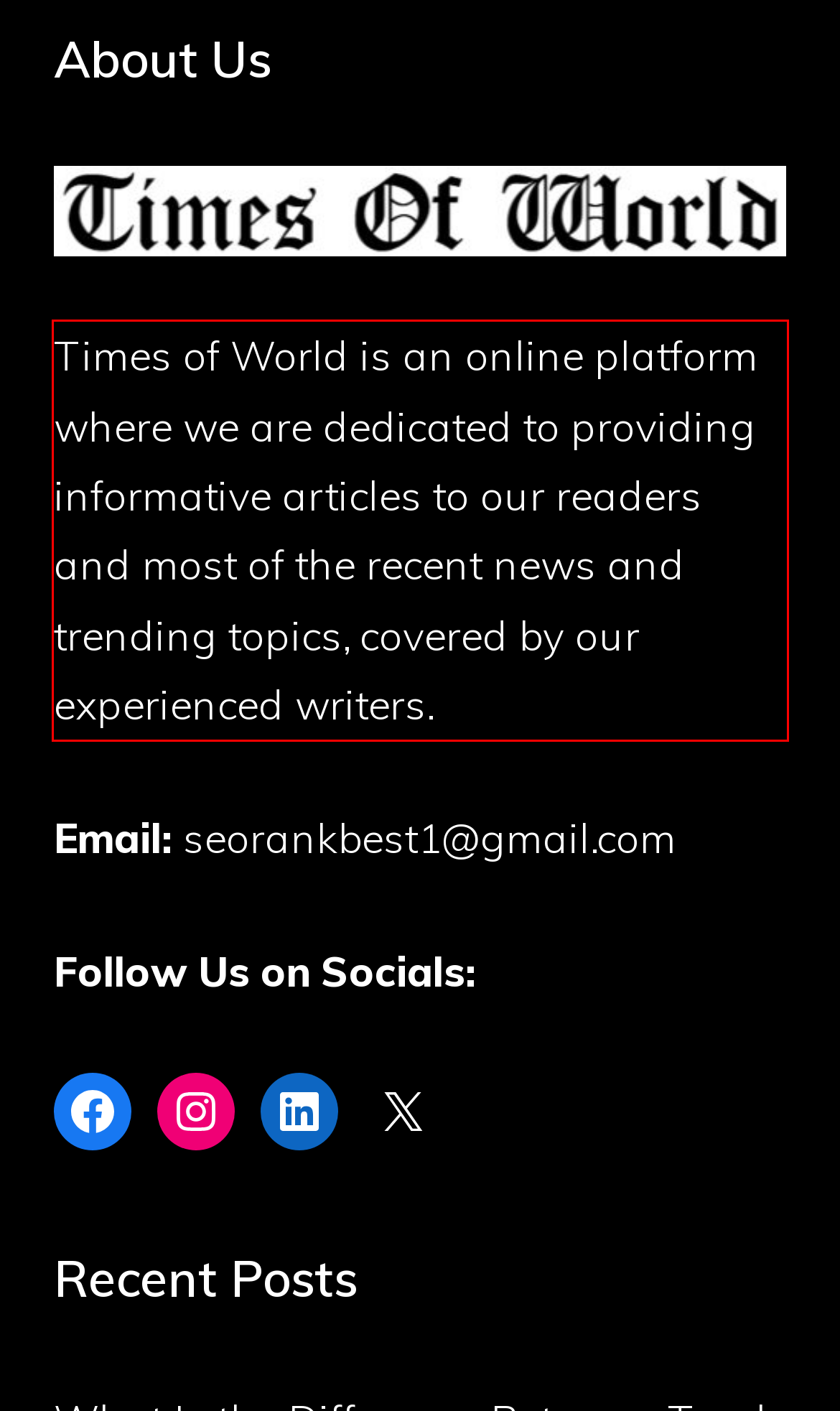From the given screenshot of a webpage, identify the red bounding box and extract the text content within it.

Times of World is an online platform where we are dedicated to providing informative articles to our readers and most of the recent news and trending topics, covered by our experienced writers.